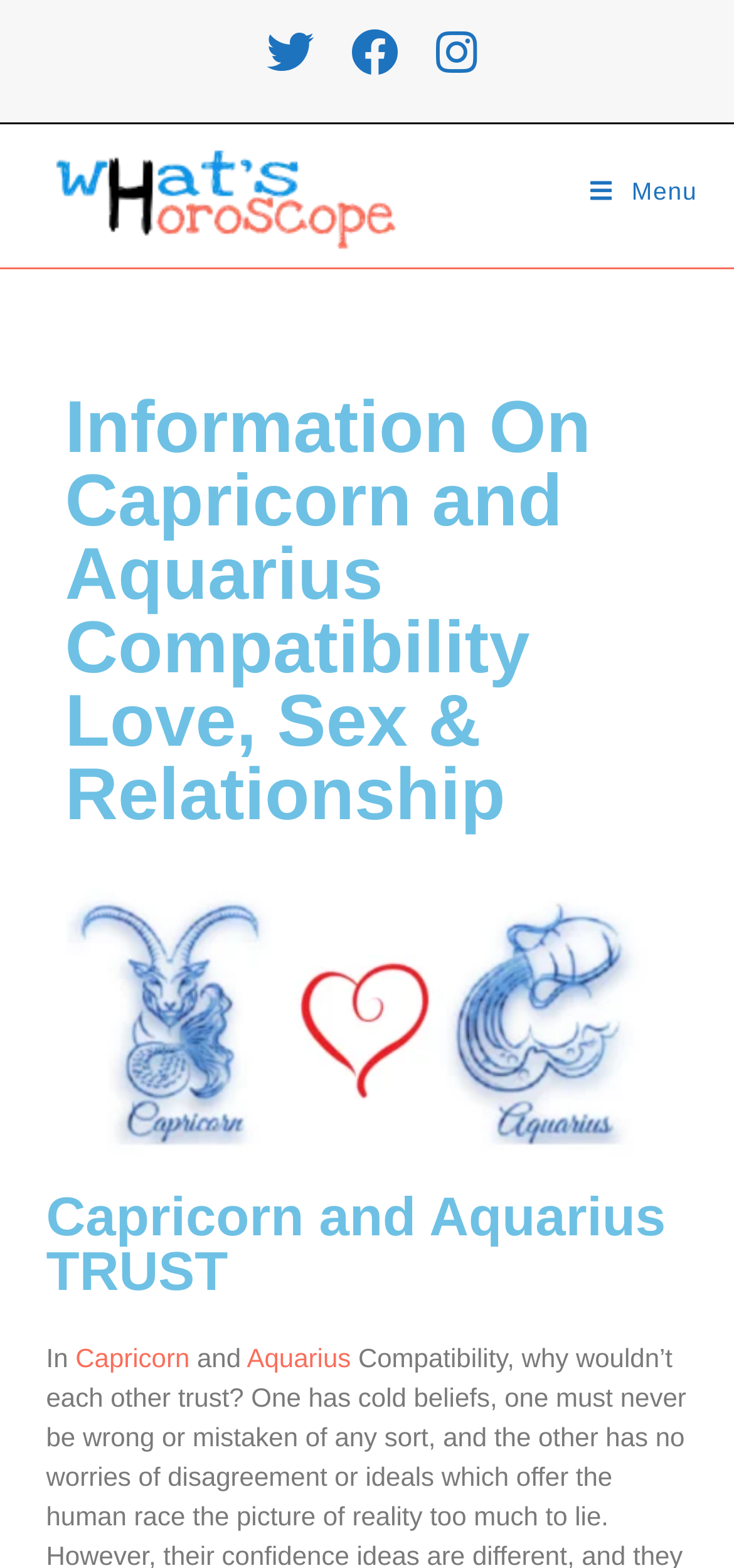Please identify the bounding box coordinates of where to click in order to follow the instruction: "View Capricorn and Aquarius Compatibility Love, Sex & Relationship information".

[0.088, 0.25, 0.912, 0.531]